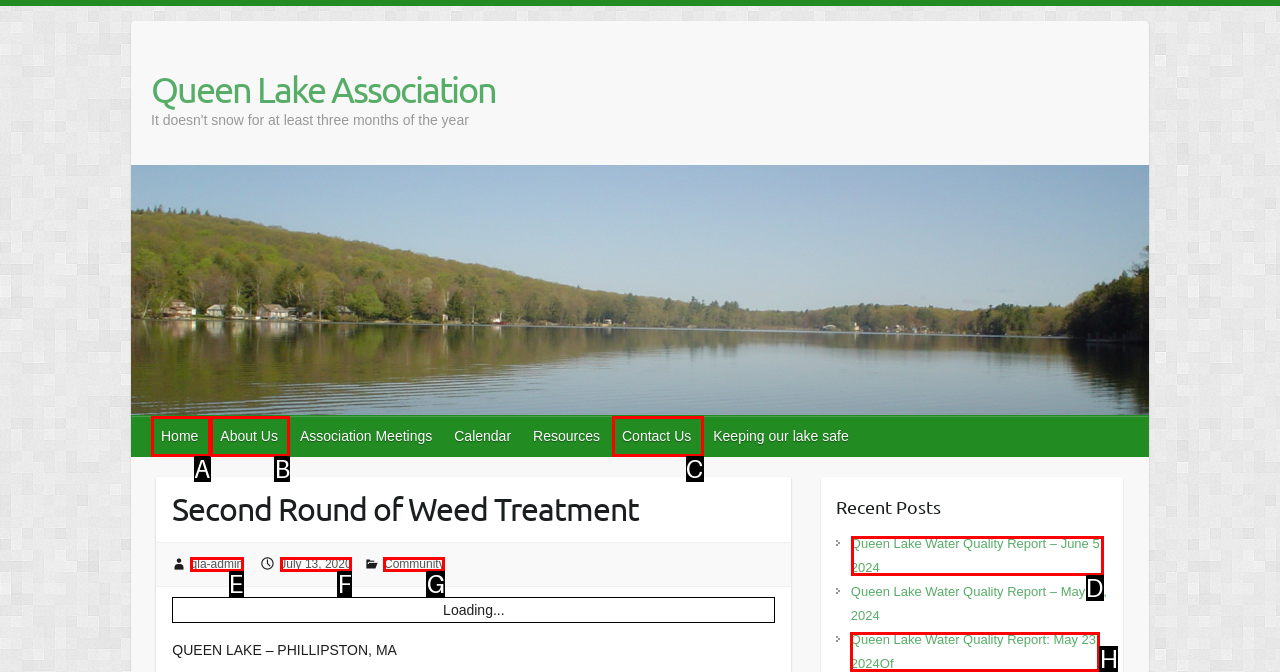Determine which HTML element to click for this task: Click on the 'Queen Lake Water Quality Report – June 5, 2024' link Provide the letter of the selected choice.

D